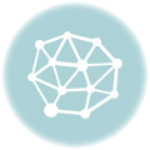Provide a thorough and detailed caption for the image.

The image features a minimalist, stylized graphic representing a network or interconnected nodes, depicted in white against a soft blue circular background. This design likely symbolizes the concept of connections, collaboration, or digital networks, which may relate to various contexts such as educational initiatives, technology, or community engagement. This particular image accompanies a bursary announcement, specifically the "Converse South Africa #KickTheDebt Student Award 2024 – 2025," suggesting its role in fostering accessibility or support within educational frameworks.